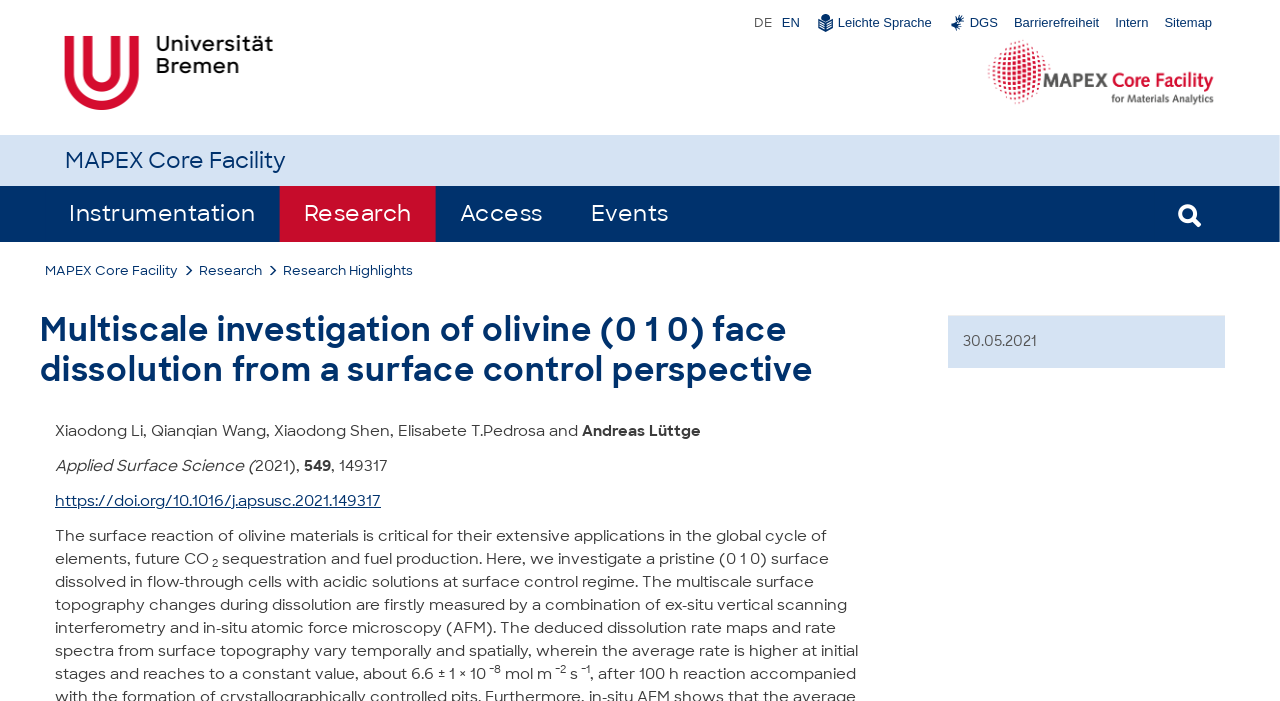What is the name of the research facility?
Please give a well-detailed answer to the question.

The name of the research facility is MAPEX Core Facility because it is mentioned in the link 'Zur Startseite des Bereichs MAPEX Core Facility' and also in the link 'MAPEX Core Facility'.